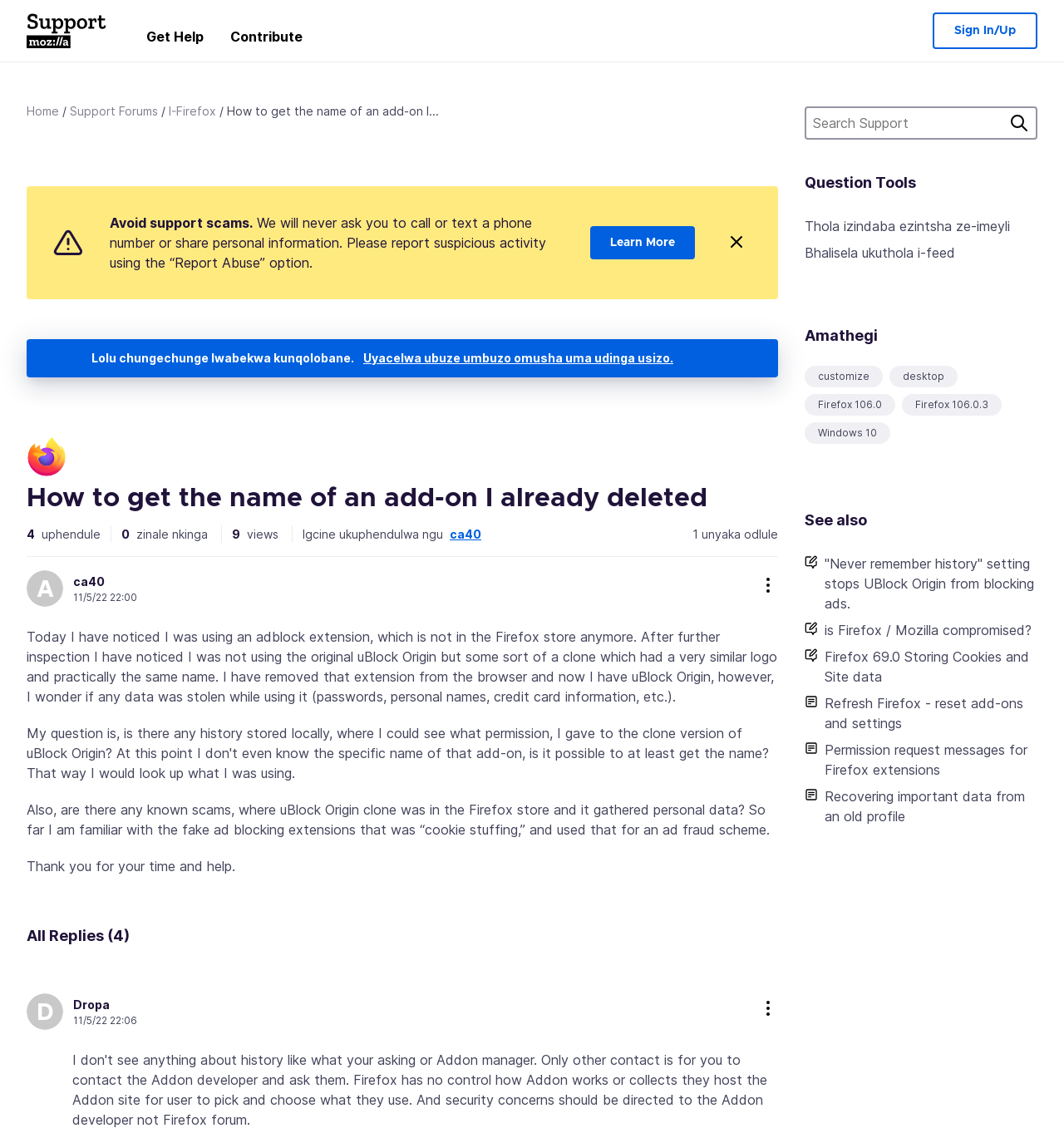Give the bounding box coordinates for the element described as: "Support Forums".

[0.066, 0.091, 0.148, 0.106]